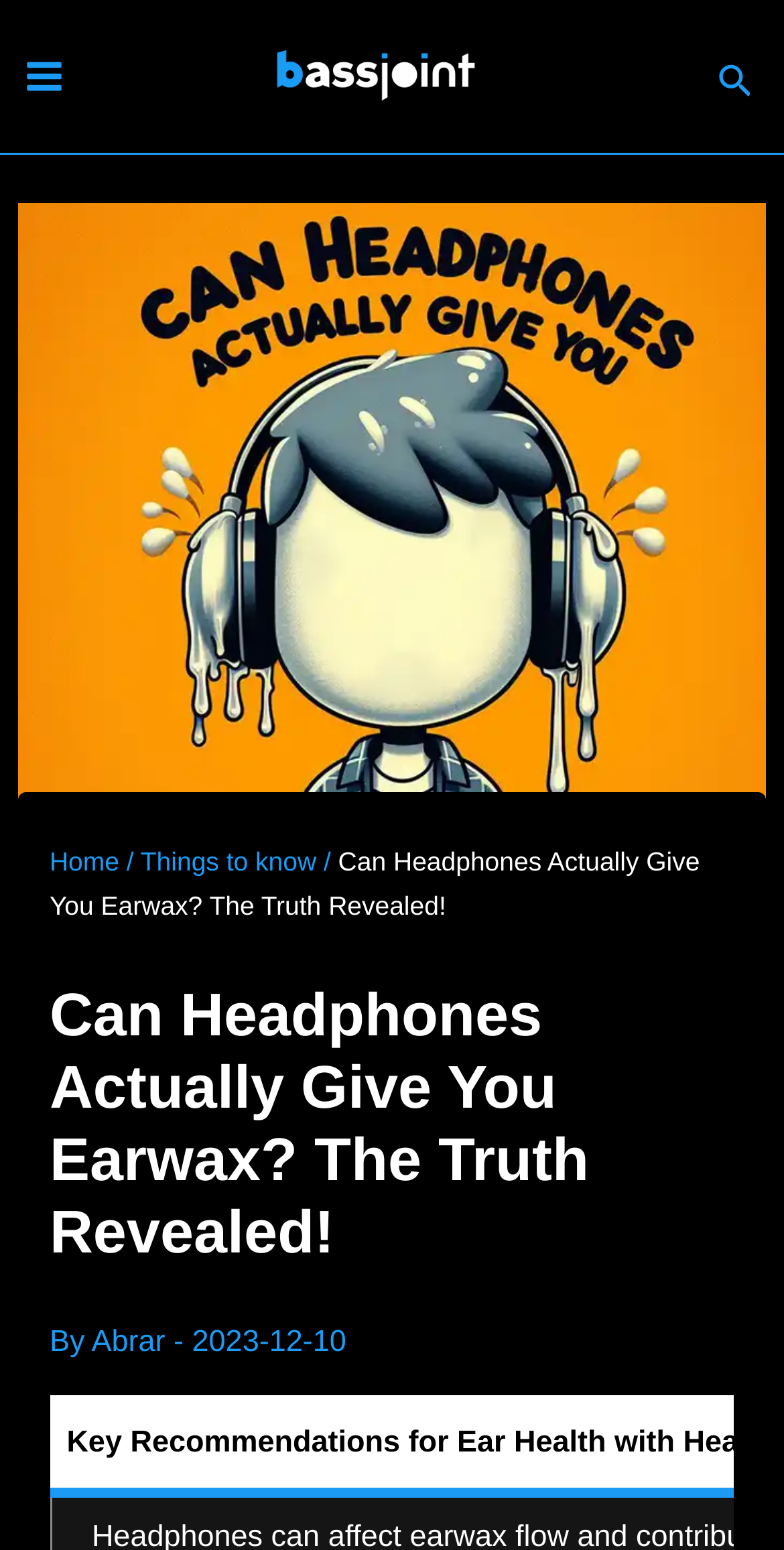Respond to the question below with a concise word or phrase:
How many links are there in the main menu?

3